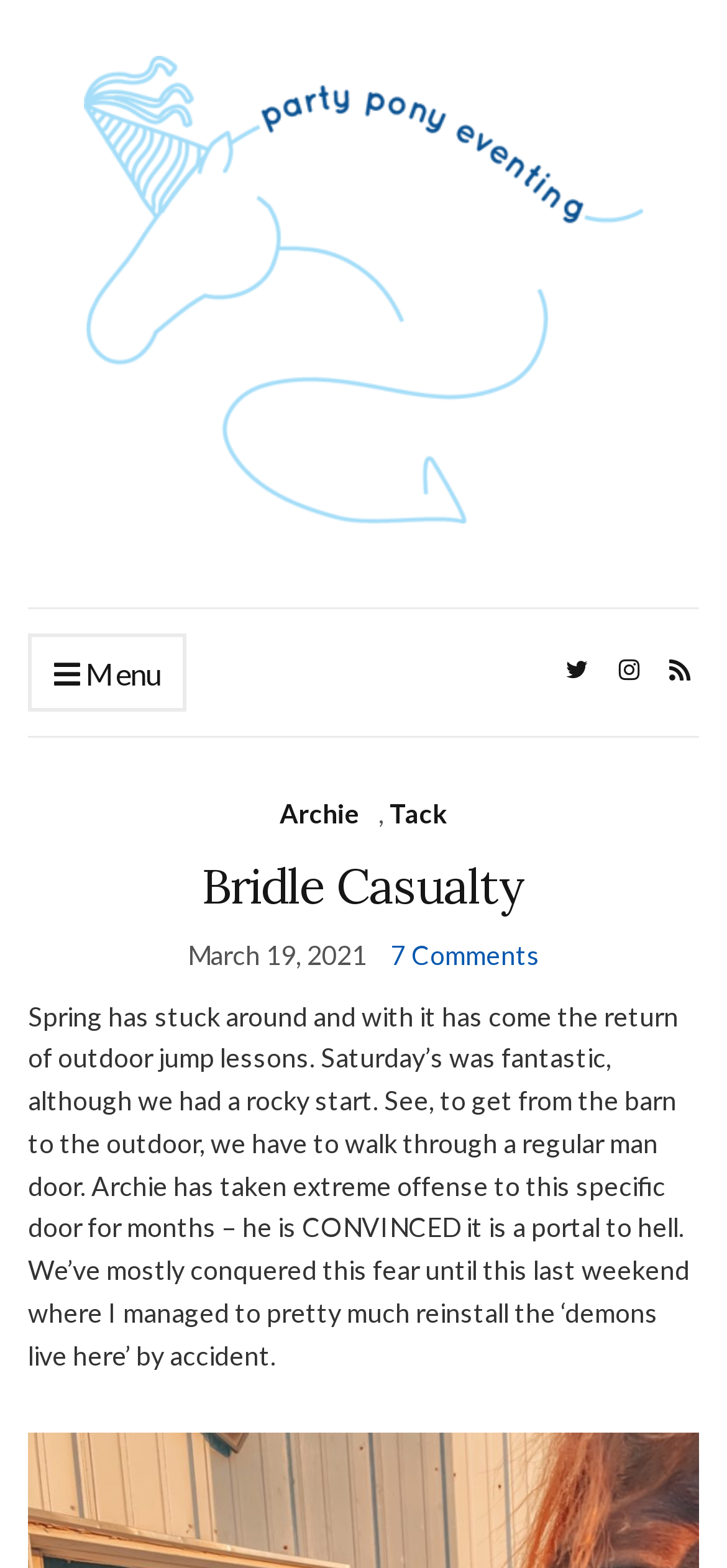From the webpage screenshot, identify the region described by alt="Party Pony Eventing". Provide the bounding box coordinates as (top-left x, top-left y, bottom-right x, bottom-right y), with each value being a floating point number between 0 and 1.

[0.115, 0.036, 0.885, 0.334]